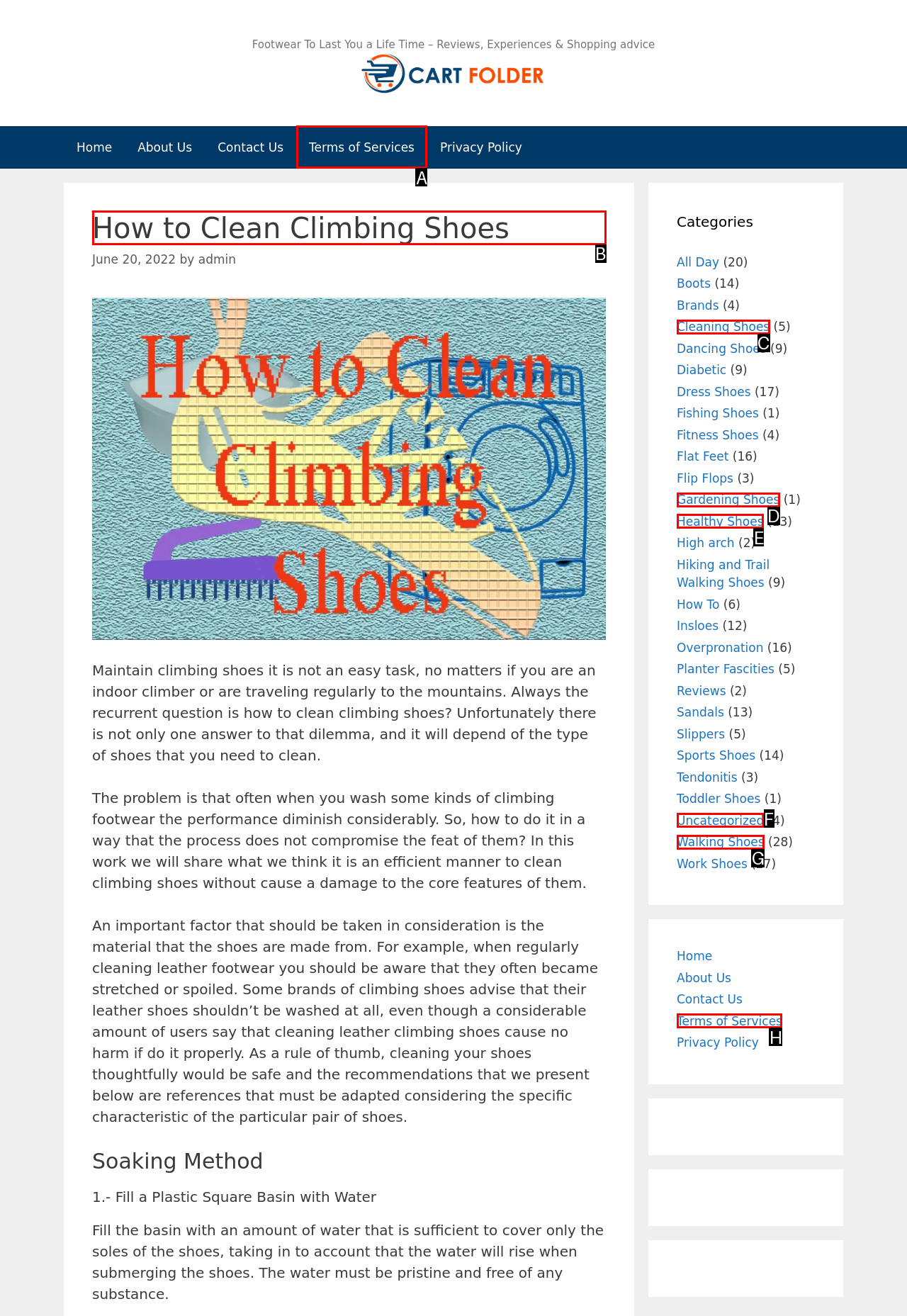Which lettered option should I select to achieve the task: Read the article 'How to Clean Climbing Shoes' according to the highlighted elements in the screenshot?

B